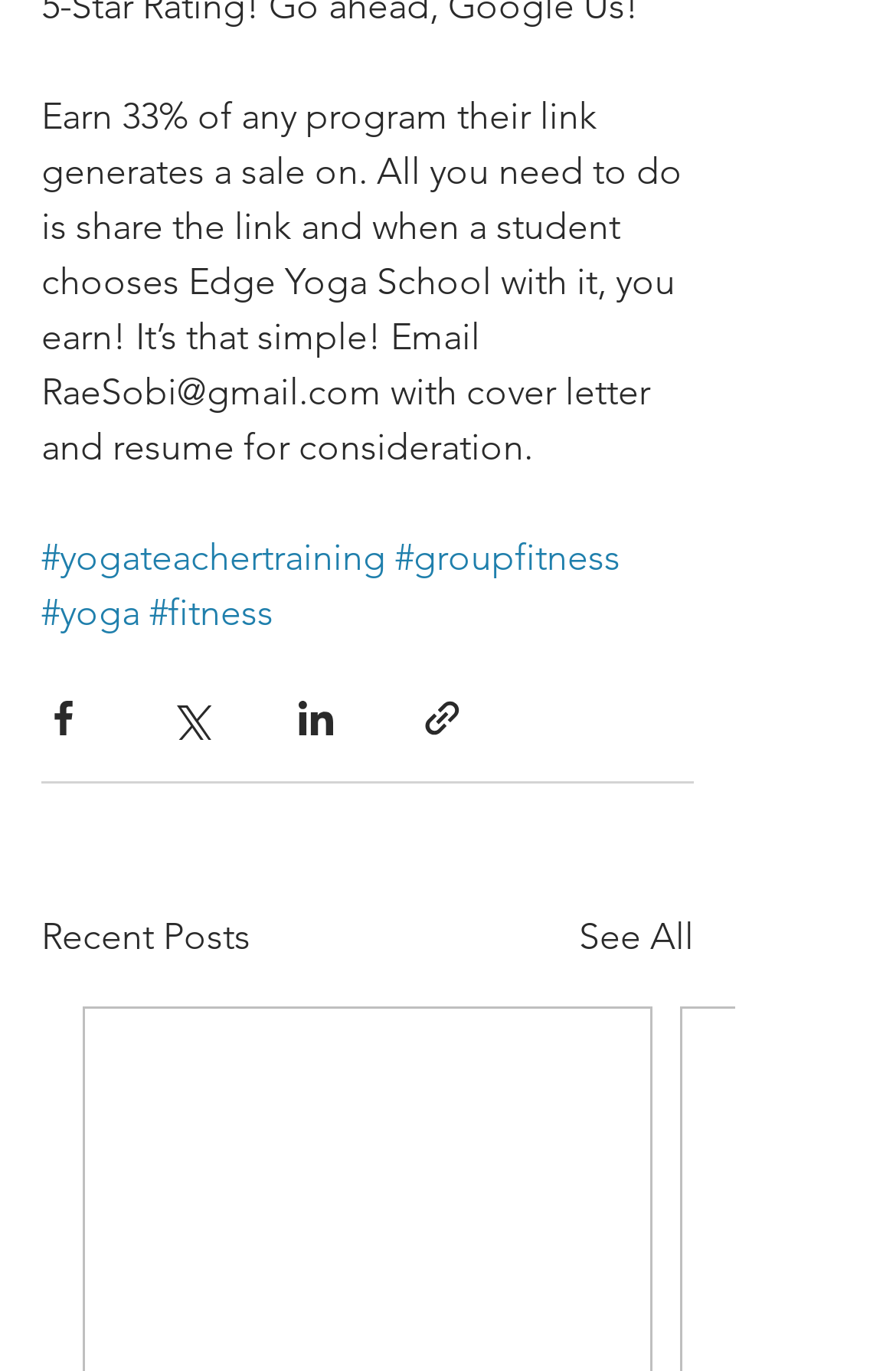Determine the bounding box coordinates for the area that needs to be clicked to fulfill this task: "View recent posts". The coordinates must be given as four float numbers between 0 and 1, i.e., [left, top, right, bottom].

[0.046, 0.664, 0.279, 0.704]